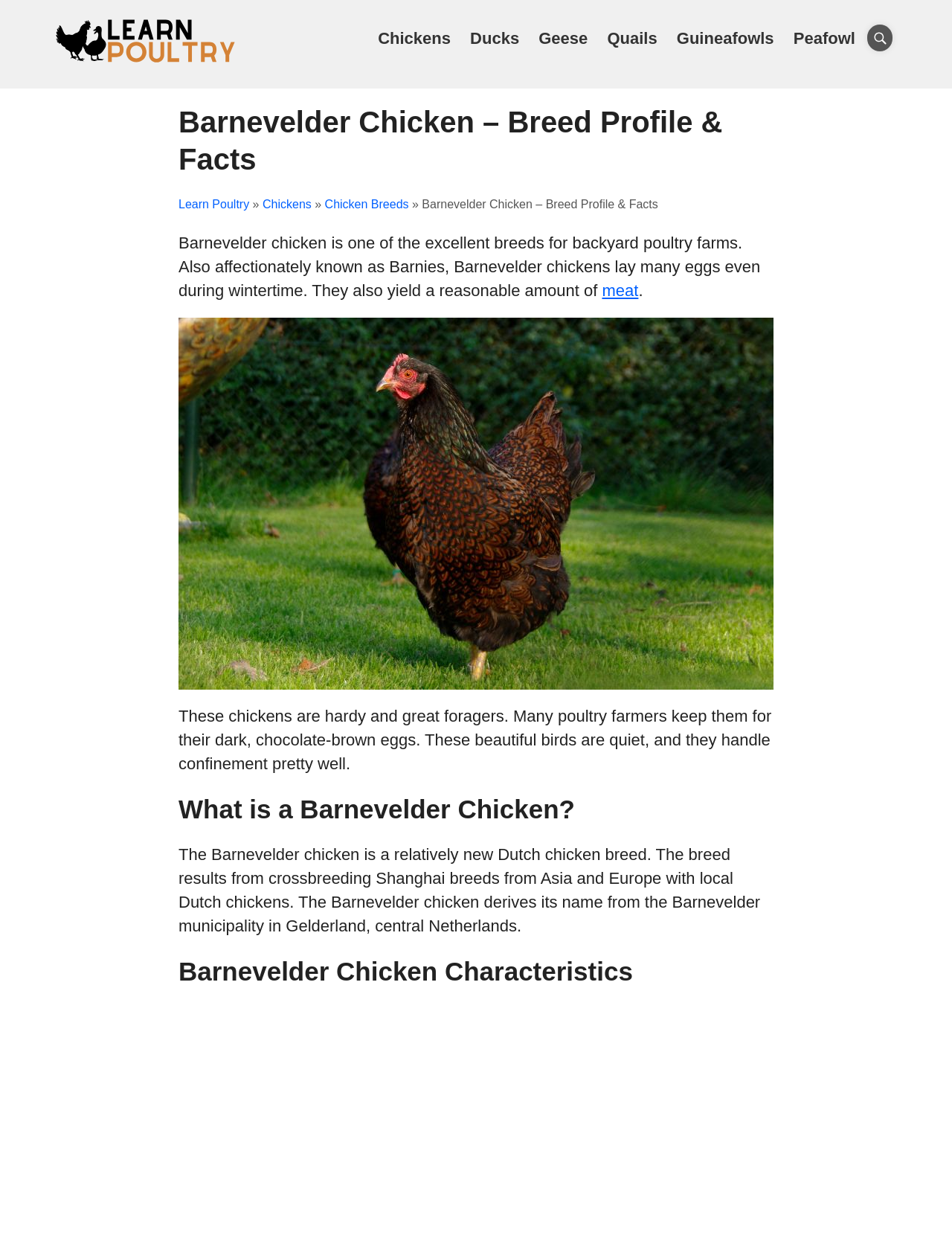Highlight the bounding box coordinates of the element that should be clicked to carry out the following instruction: "read about Barnevelder chicken characteristics". The coordinates must be given as four float numbers ranging from 0 to 1, i.e., [left, top, right, bottom].

[0.188, 0.772, 0.812, 0.802]